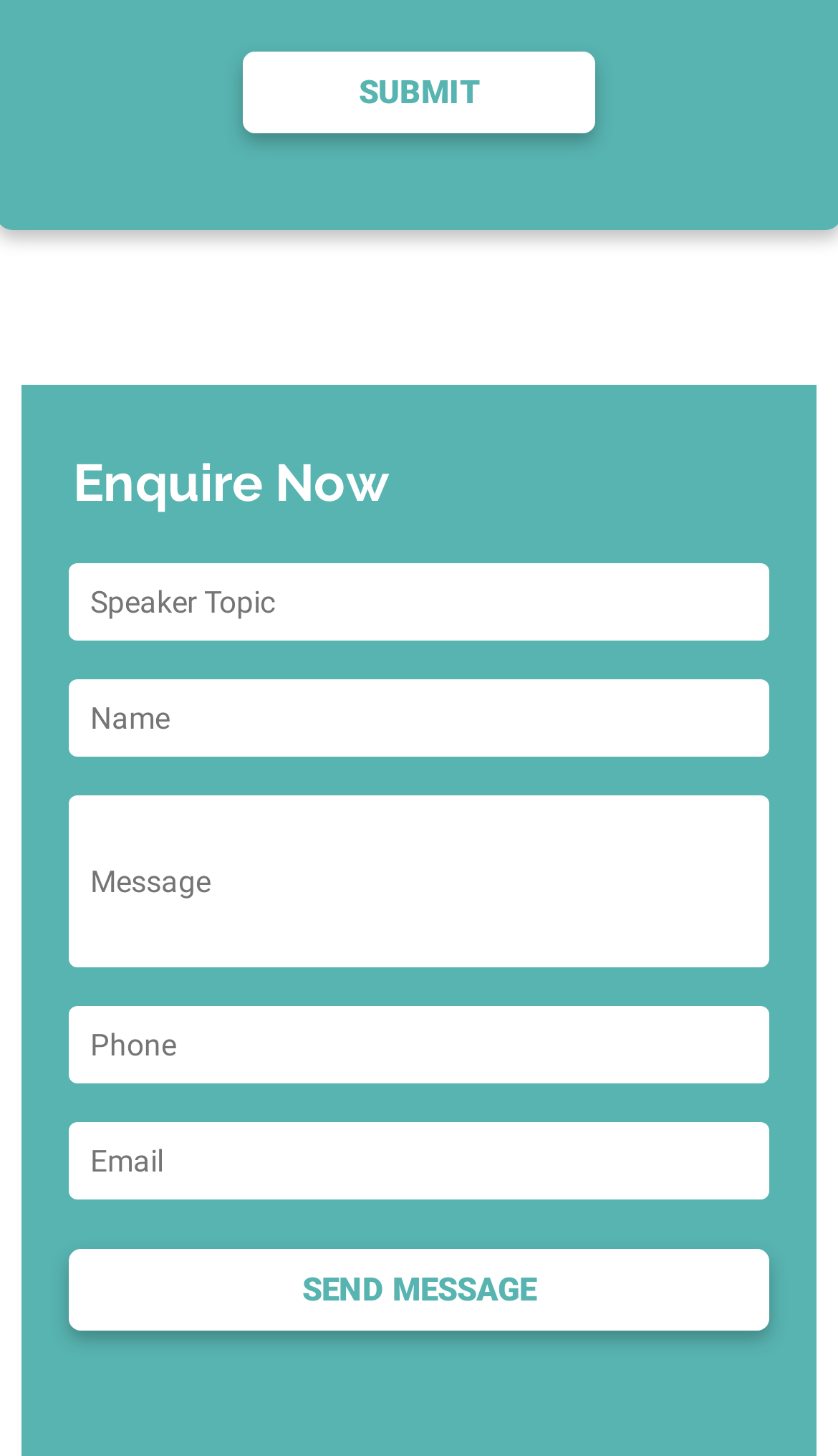What is the purpose of the 'Enquire Now' heading?
Craft a detailed and extensive response to the question.

The 'Enquire Now' heading is a prominent element on the webpage, and it is likely to be the title of a form or a section that allows users to make an enquiry. The presence of textboxes and a 'SUBMIT' button below it suggests that users can input their information and send a message to the website owner or administrator.